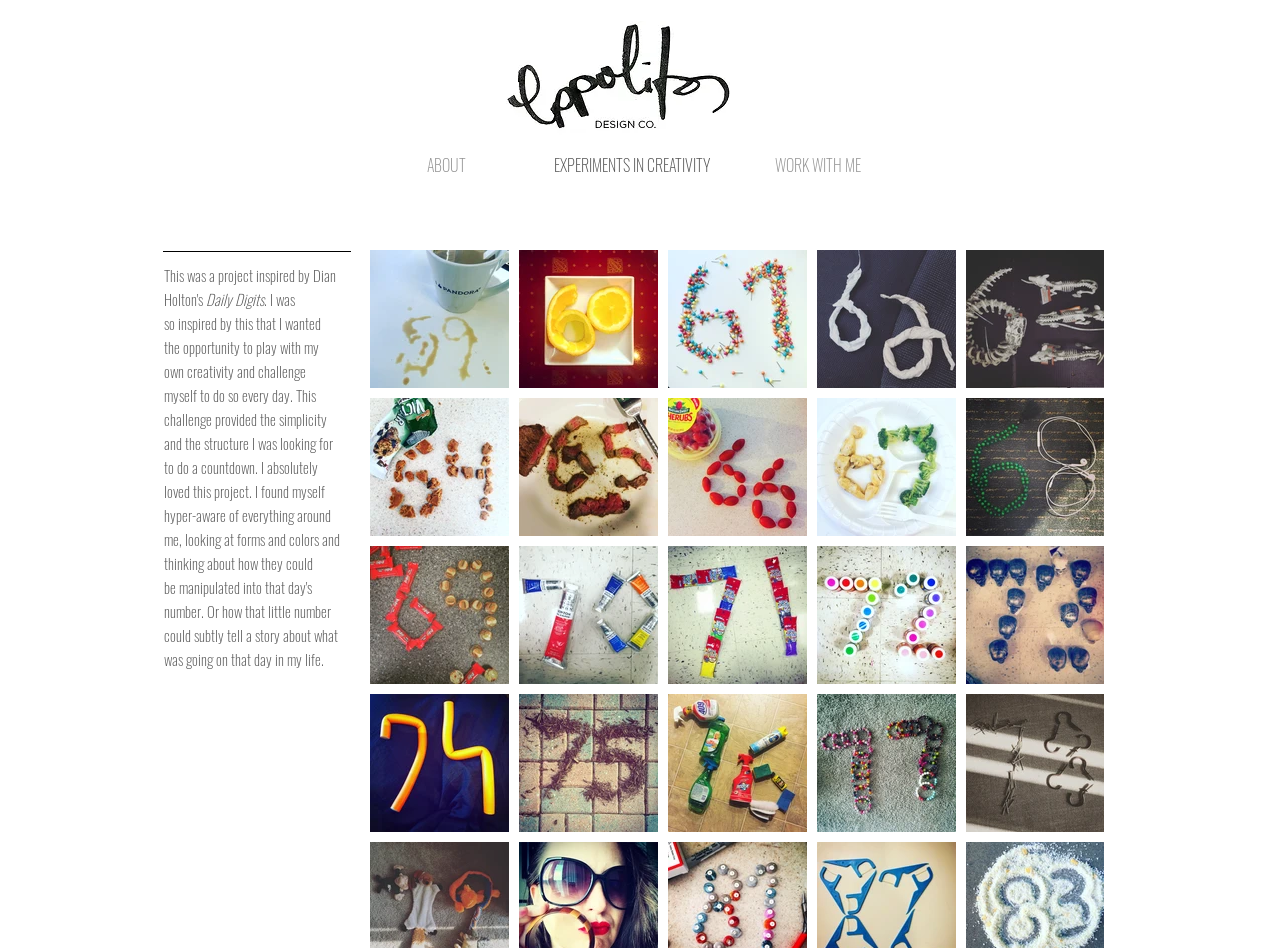How many sections are there in the navigation?
Carefully examine the image and provide a detailed answer to the question.

I looked at the navigation links and found three sections: 'ABOUT', 'EXPERIMENTS IN CREATIVITY', and 'WORK WITH ME'.